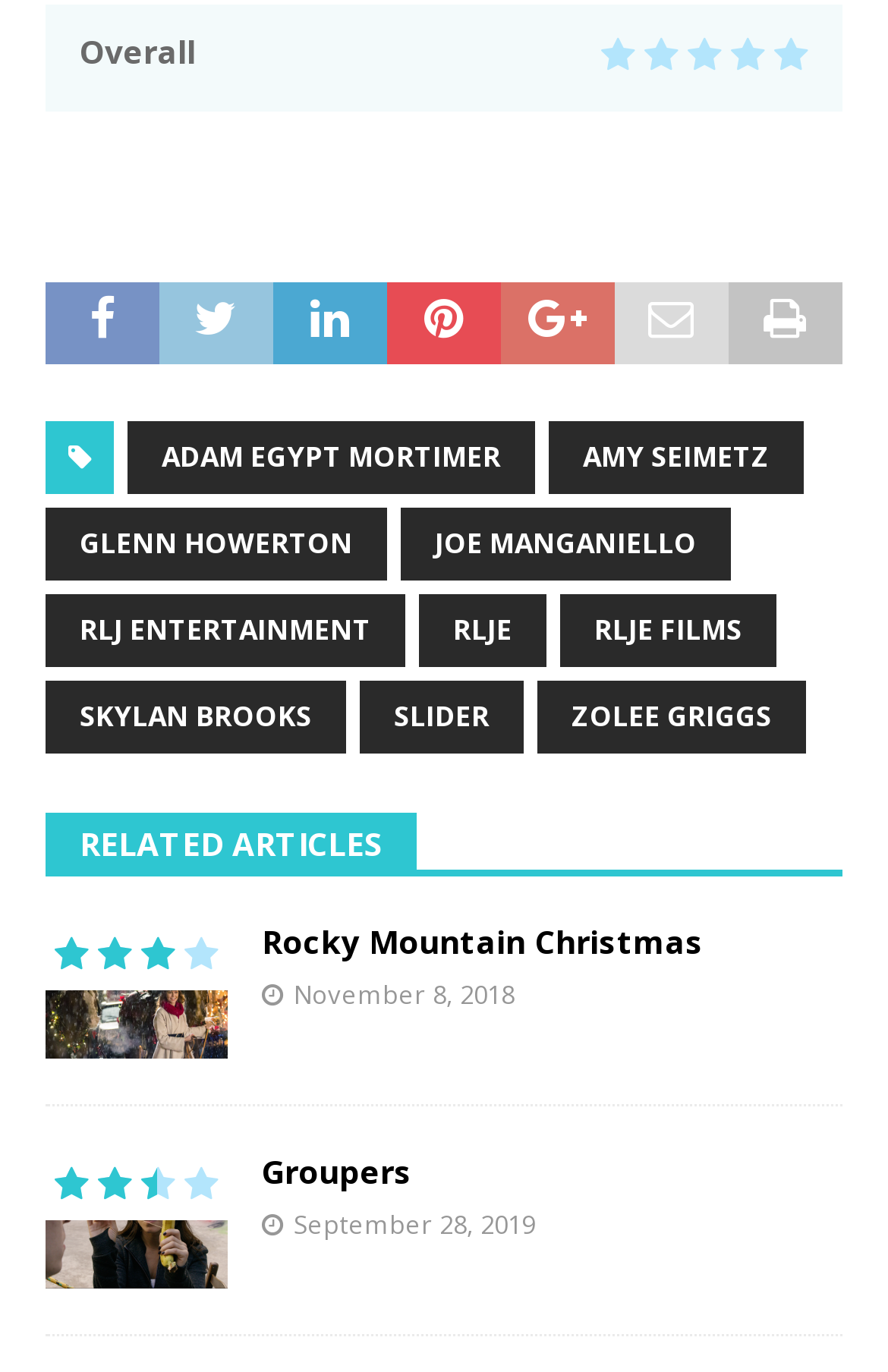Determine the bounding box coordinates of the clickable area required to perform the following instruction: "Click on the link to ADAM EGYPT MORTIMER". The coordinates should be represented as four float numbers between 0 and 1: [left, top, right, bottom].

[0.144, 0.307, 0.603, 0.36]